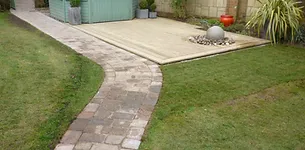What is the surface material of the patio?
Craft a detailed and extensive response to the question.

The caption specifically mentions a 'smooth concrete surface' in the patio area, indicating that the surface material of the patio is concrete.